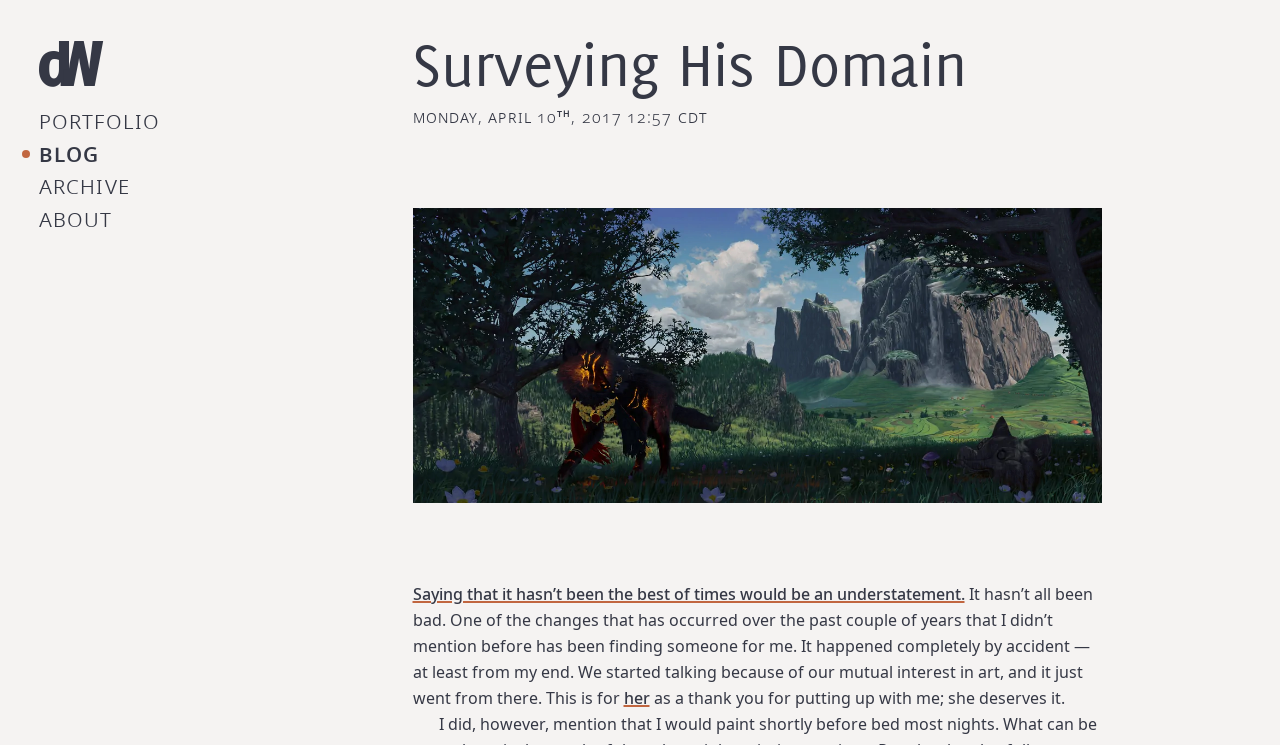Provide a short answer using a single word or phrase for the following question: 
What is the date of the blog post?

Monday, April 10, 2017